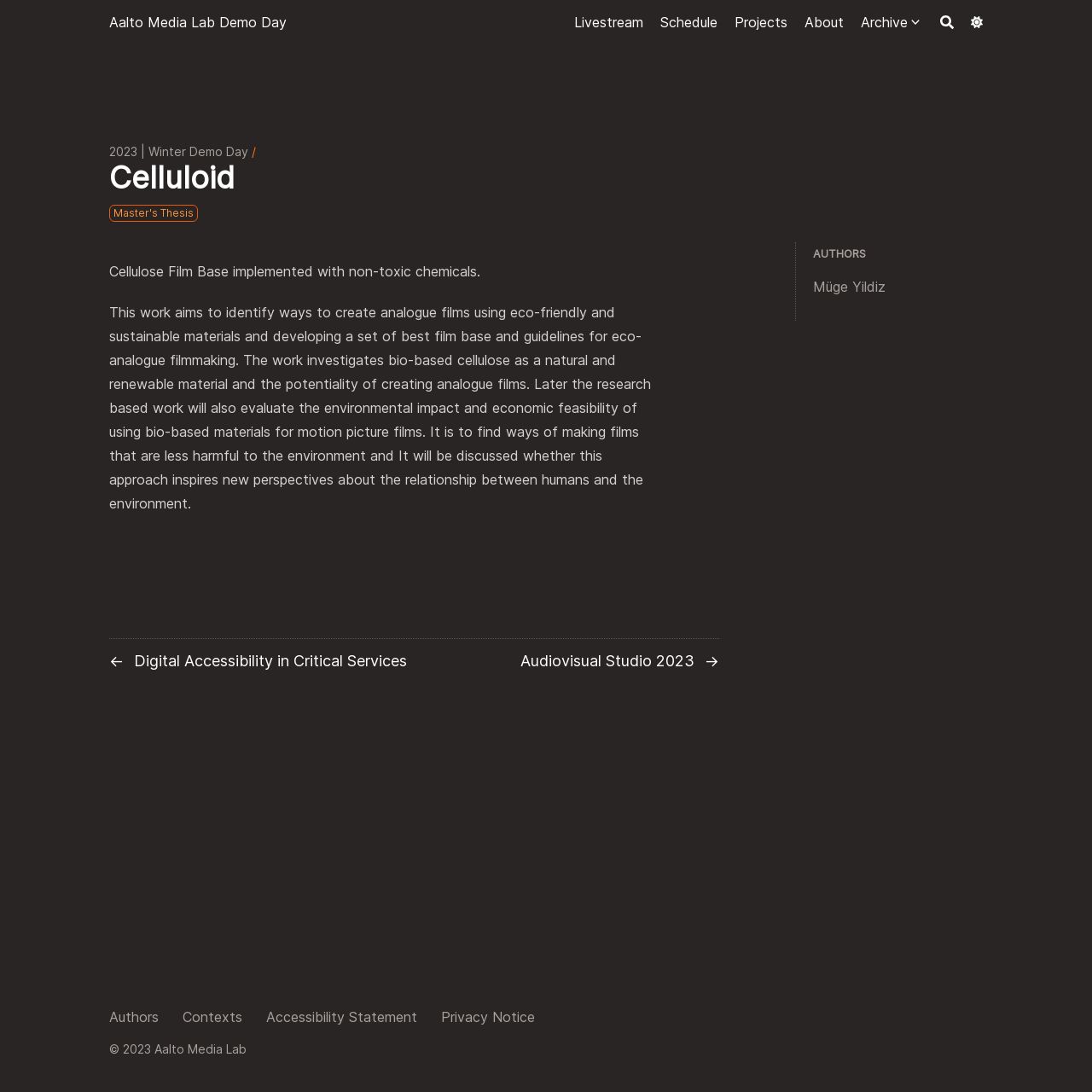Provide a thorough summary of the webpage.

The webpage is about the Aalto Media Lab Demo Day, with a focus on a project called Celluloid. At the top, there are several links to different sections of the webpage, including Livestream, Schedule, Projects, and About. Below these links, there is a main section that takes up most of the page. 

In this main section, there is a header with the title "Celluloid" and a subheading "2023 | Winter Demo Day". Below this, there is a paragraph that describes the project, which aims to create analogue films using eco-friendly and sustainable materials. The paragraph explains that the project investigates the use of bio-based cellulose as a natural and renewable material and evaluates the environmental impact and economic feasibility of using bio-based materials for motion picture films.

To the right of the paragraph, there is a section with the heading "AUTHORS" and a link to an author named Müge Yildiz. Below this, there is a footer section with a horizontal separator and two links to other projects, "Digital Accessibility in Critical Services" and "Audiovisual Studio 2023".

At the very bottom of the page, there is a section with links to Authors, Contexts, Accessibility Statement, and Privacy Notice, as well as a copyright notice "© 2023 Aalto Media Lab". There is also a search button and a dark mode switcher button at the top right corner of the page, with an icon represented by an image.